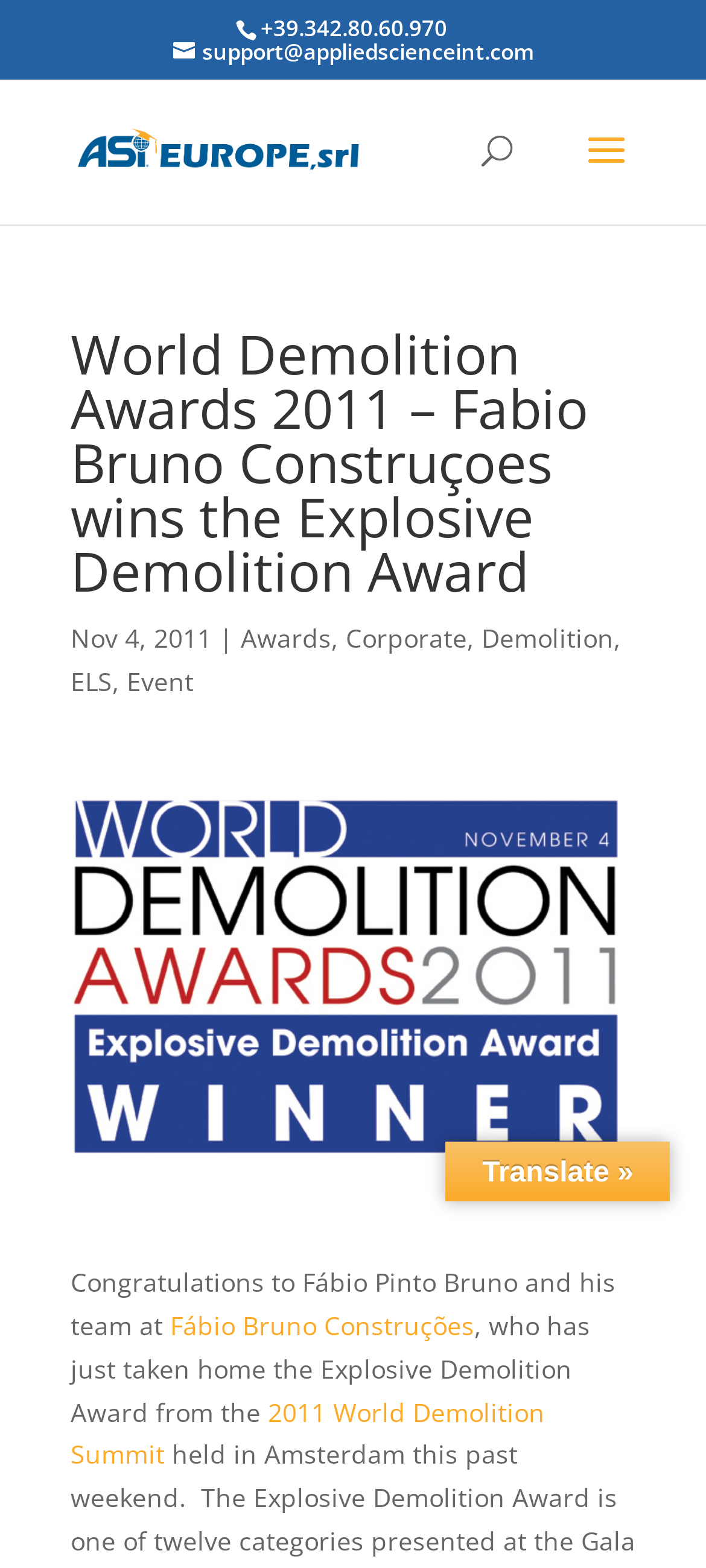Respond to the following query with just one word or a short phrase: 
What is the name of the event where the Explosive Demolition Award was given?

2011 World Demolition Summit